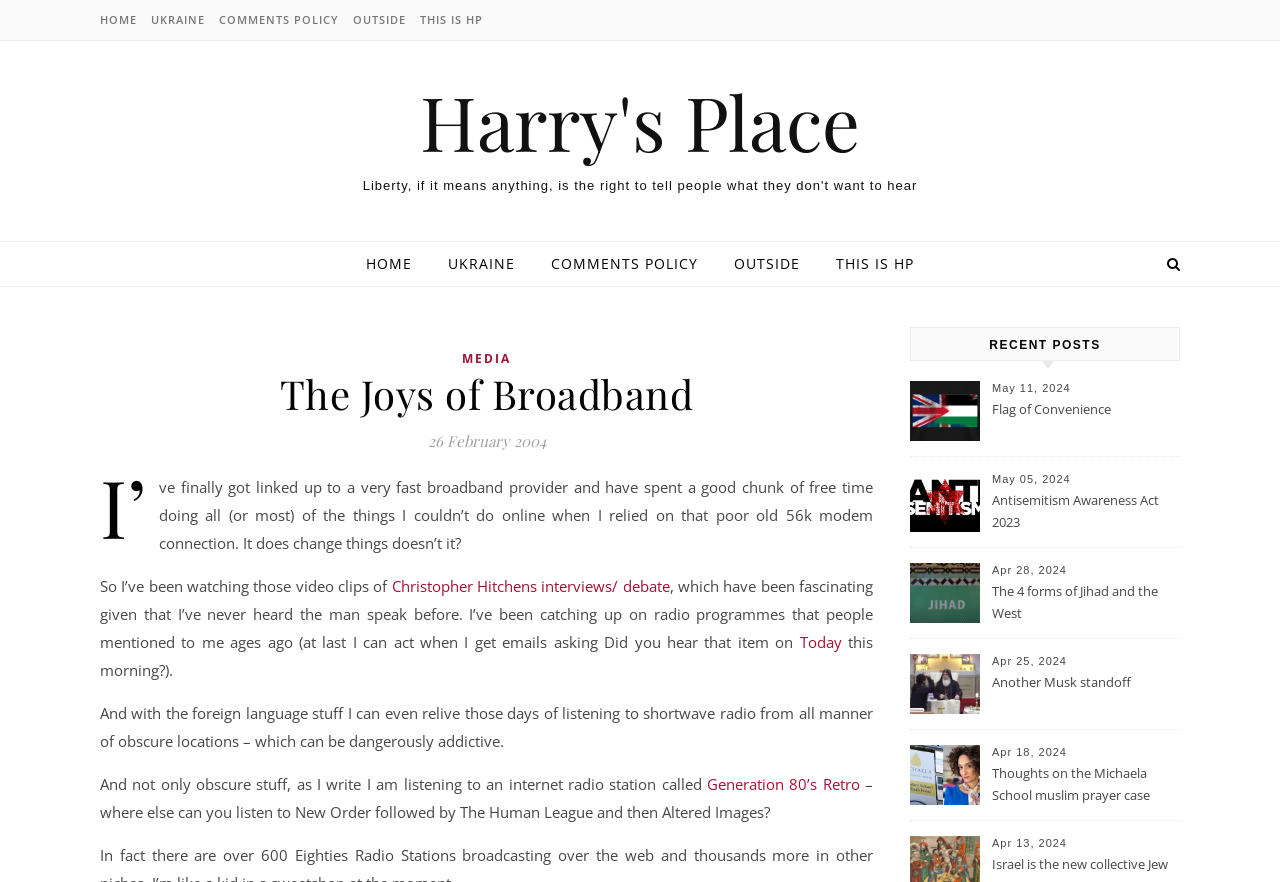Generate the text content of the main headline of the webpage.

The Joys of Broadband